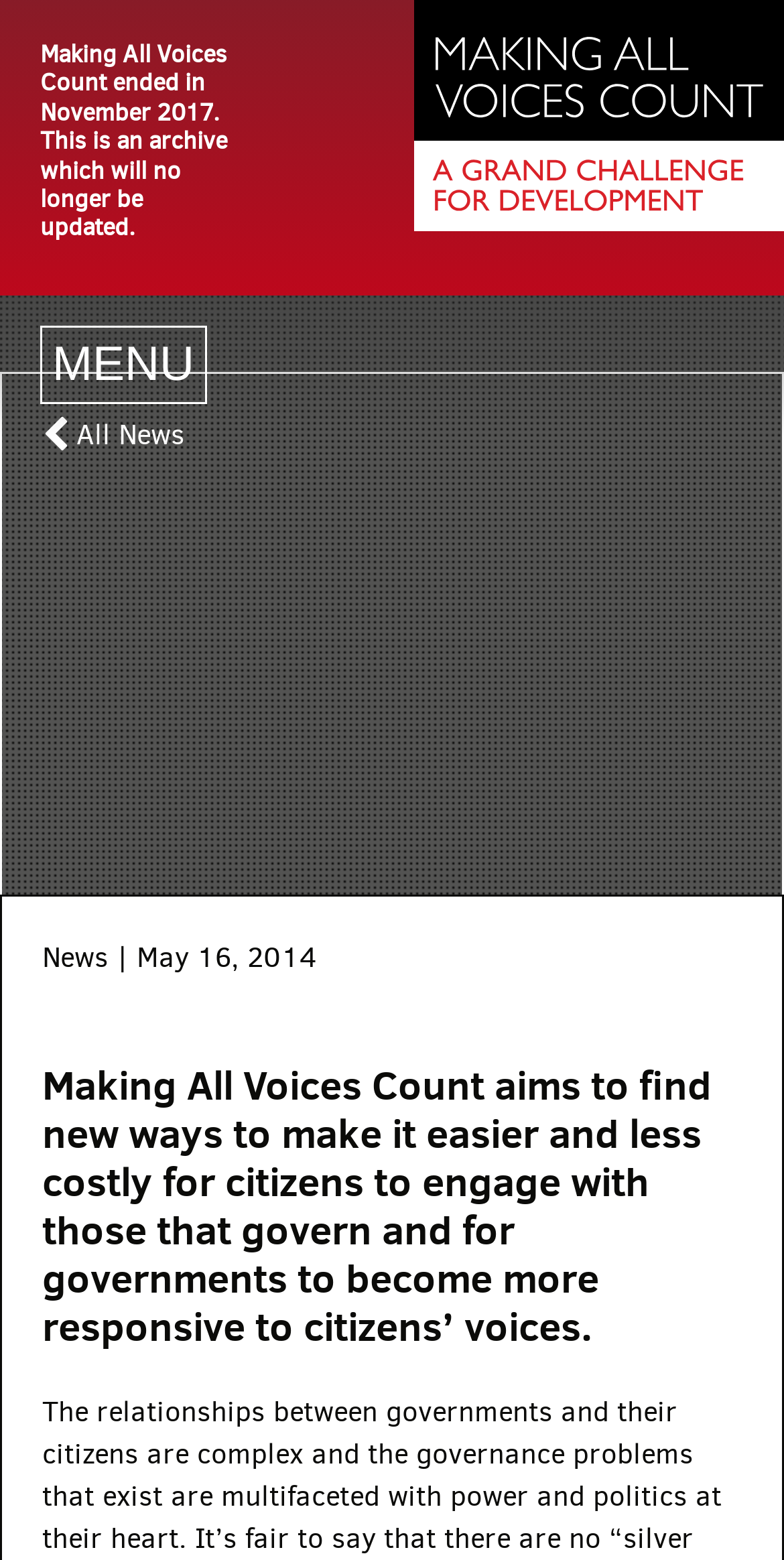What is the aim of Making All Voices Count?
Look at the image and respond to the question as thoroughly as possible.

The webpage states that 'Making All Voices Count aims to find new ways to make it easier and less costly for citizens to engage with those that govern and for governments to become more responsive to citizens’ voices.' Therefore, the aim is to make citizen engagement easier.